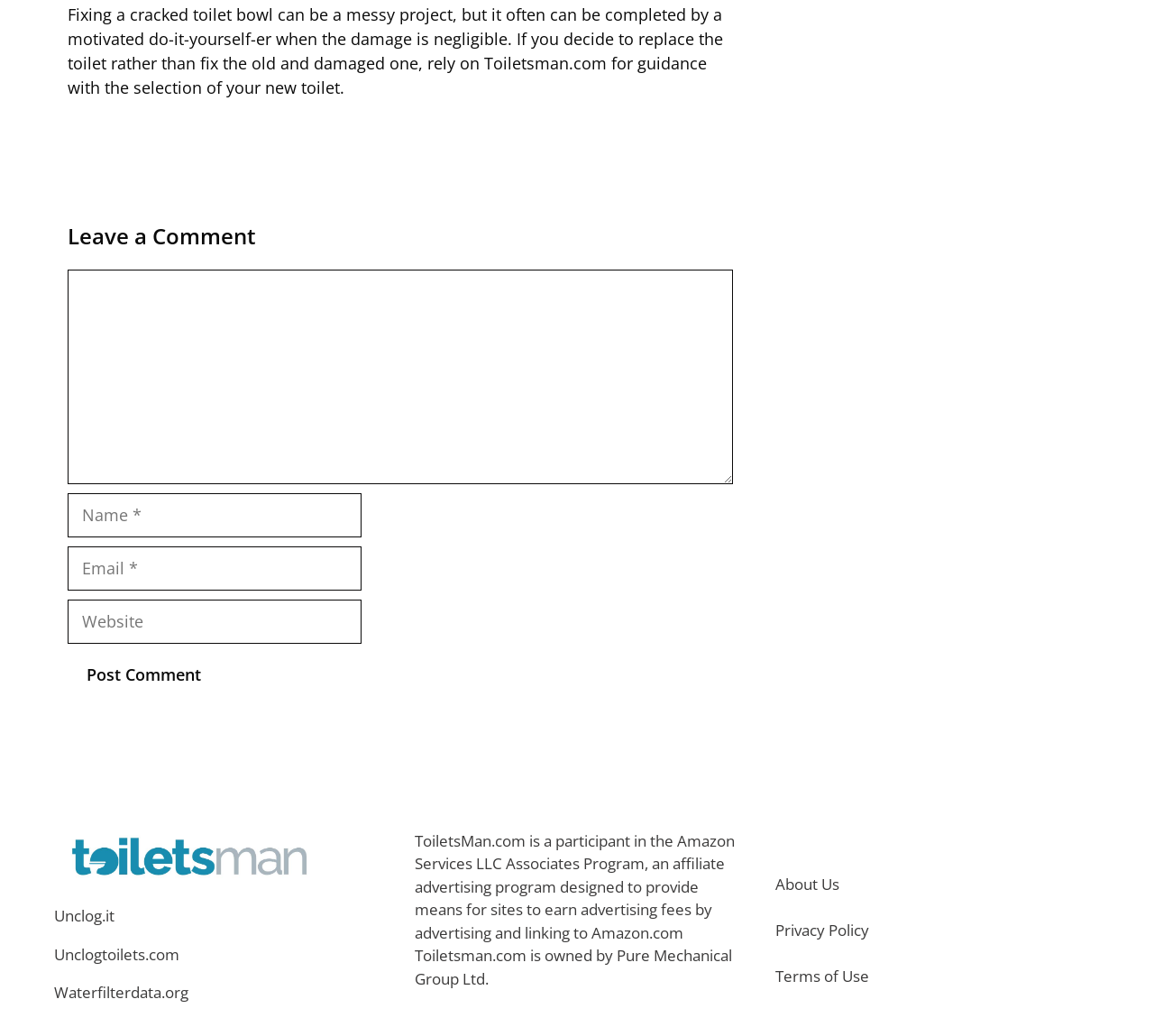What is the topic of the main article?
Please provide a single word or phrase answer based on the image.

Fixing a cracked toilet bowl